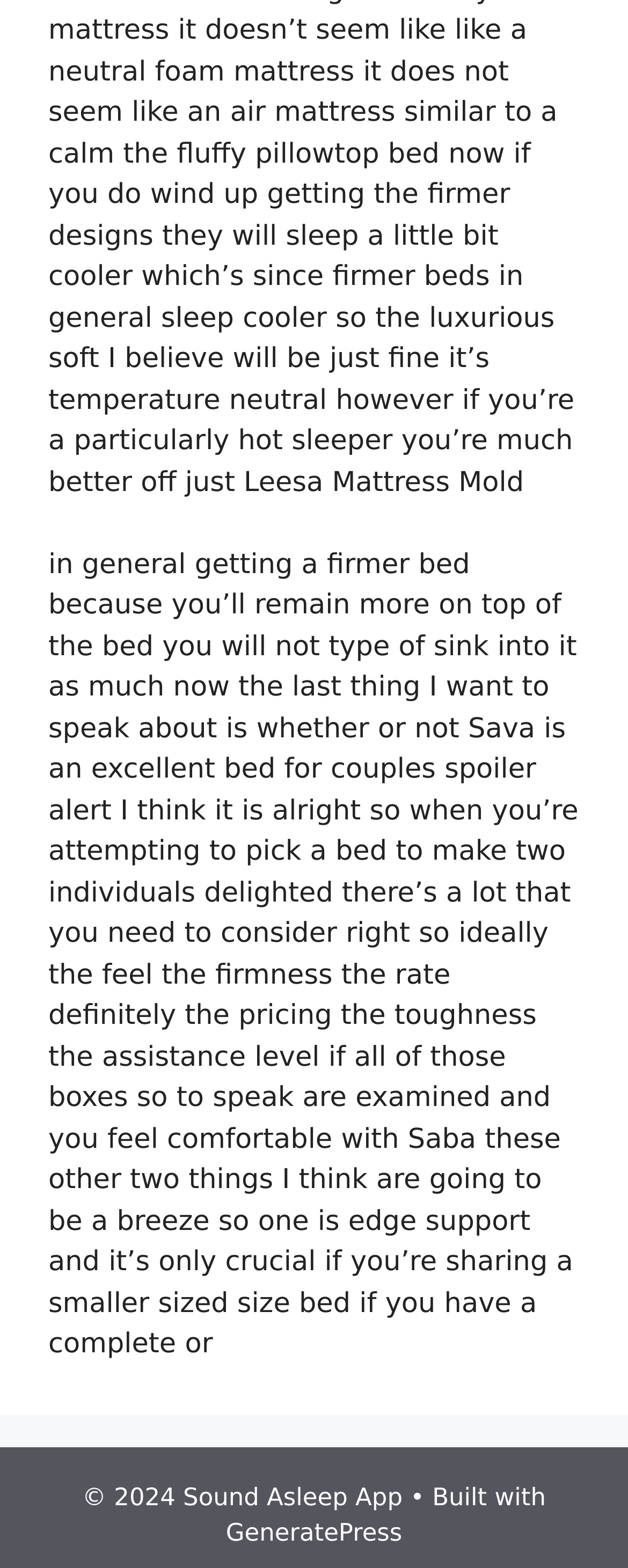Determine the bounding box coordinates (top-left x, top-left y, bottom-right x, bottom-right y) of the UI element described in the following text: aria-label="More actions"

None